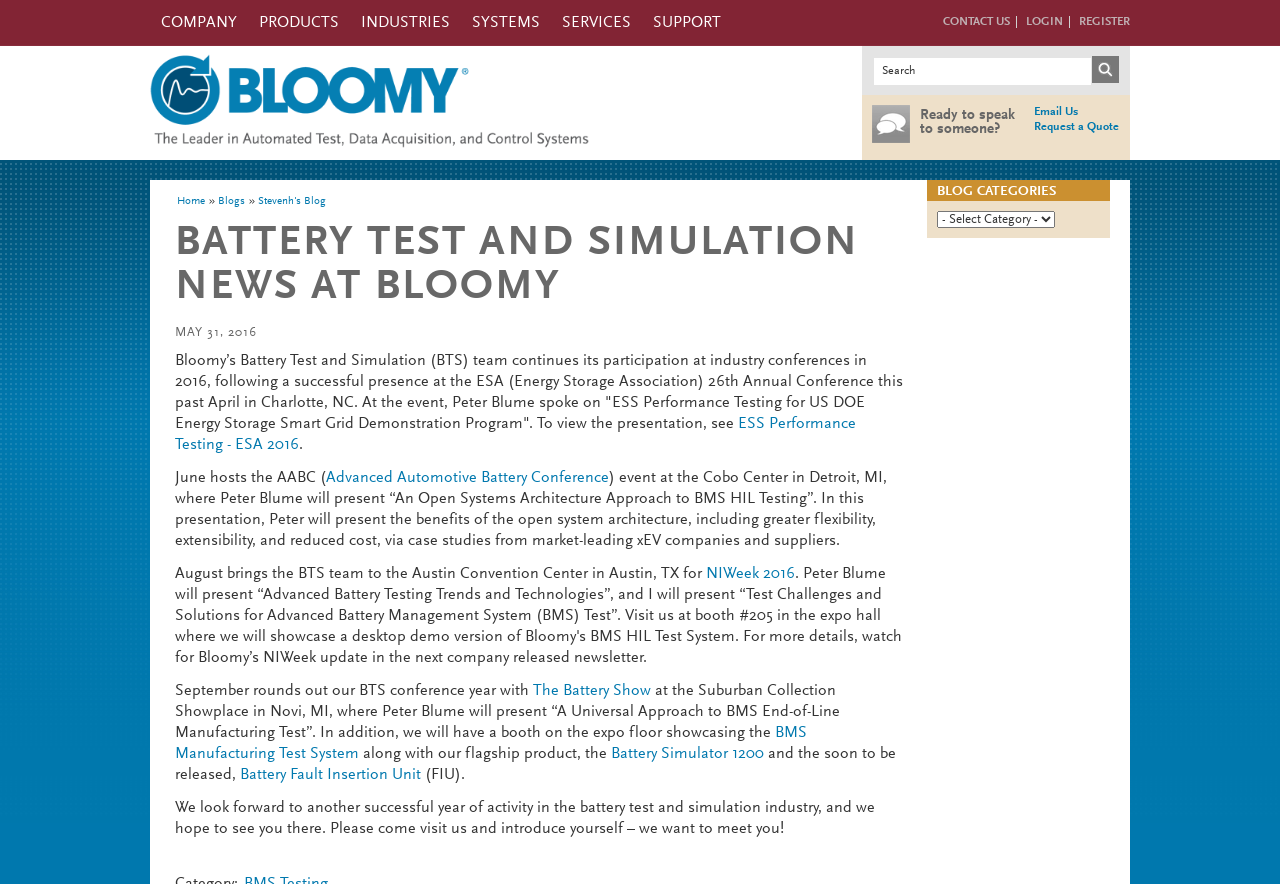What is the topic of the news?
Carefully analyze the image and provide a detailed answer to the question.

The topic of the news can be inferred from the title of the webpage, 'Battery Test and Simulation News at Bloomy | Bloomy', and the content of the webpage, which discusses Bloomy's Battery Test and Simulation team's participation in industry conferences.